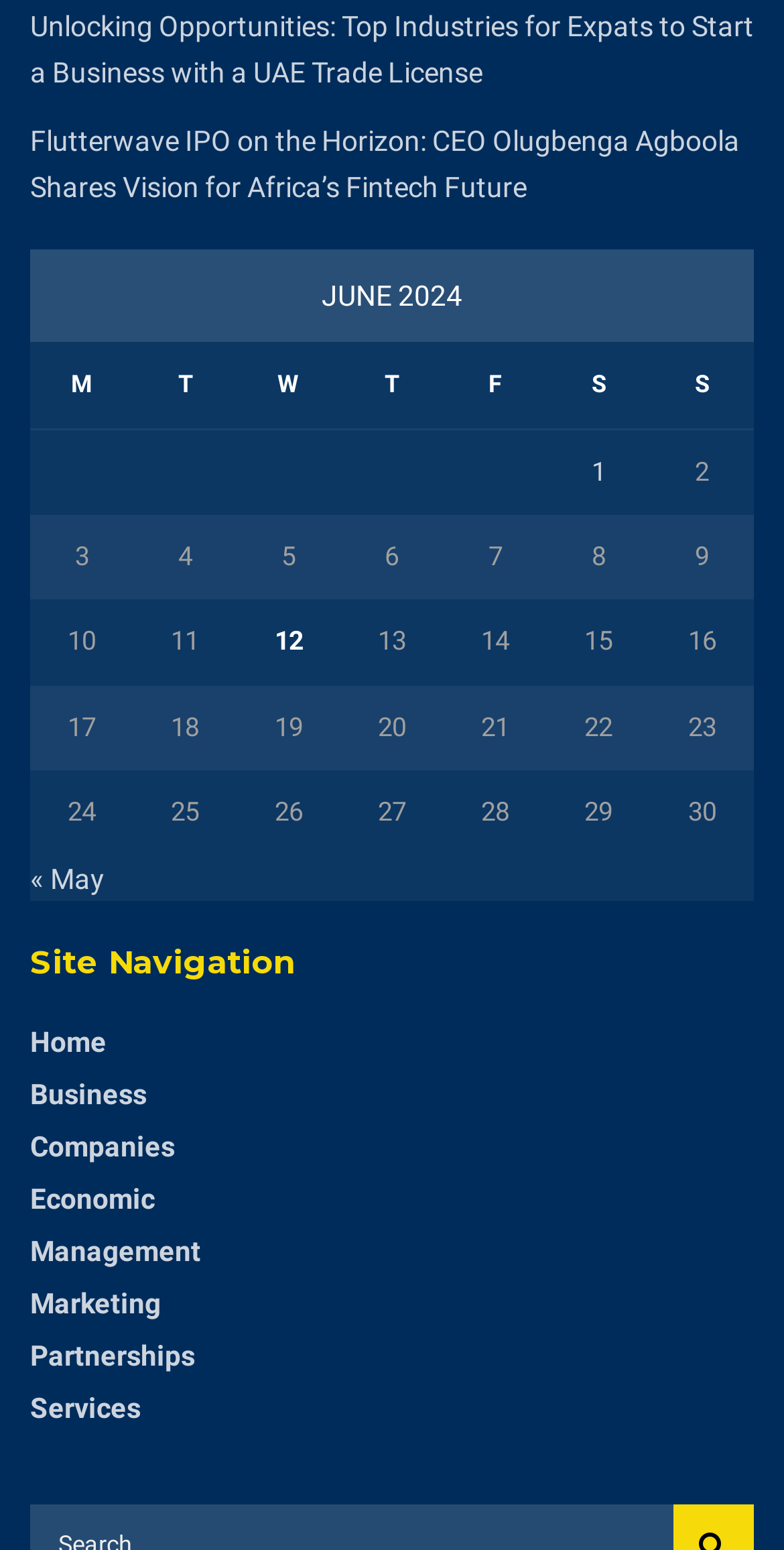What is the text of the second column header in the table?
Give a single word or phrase as your answer by examining the image.

T